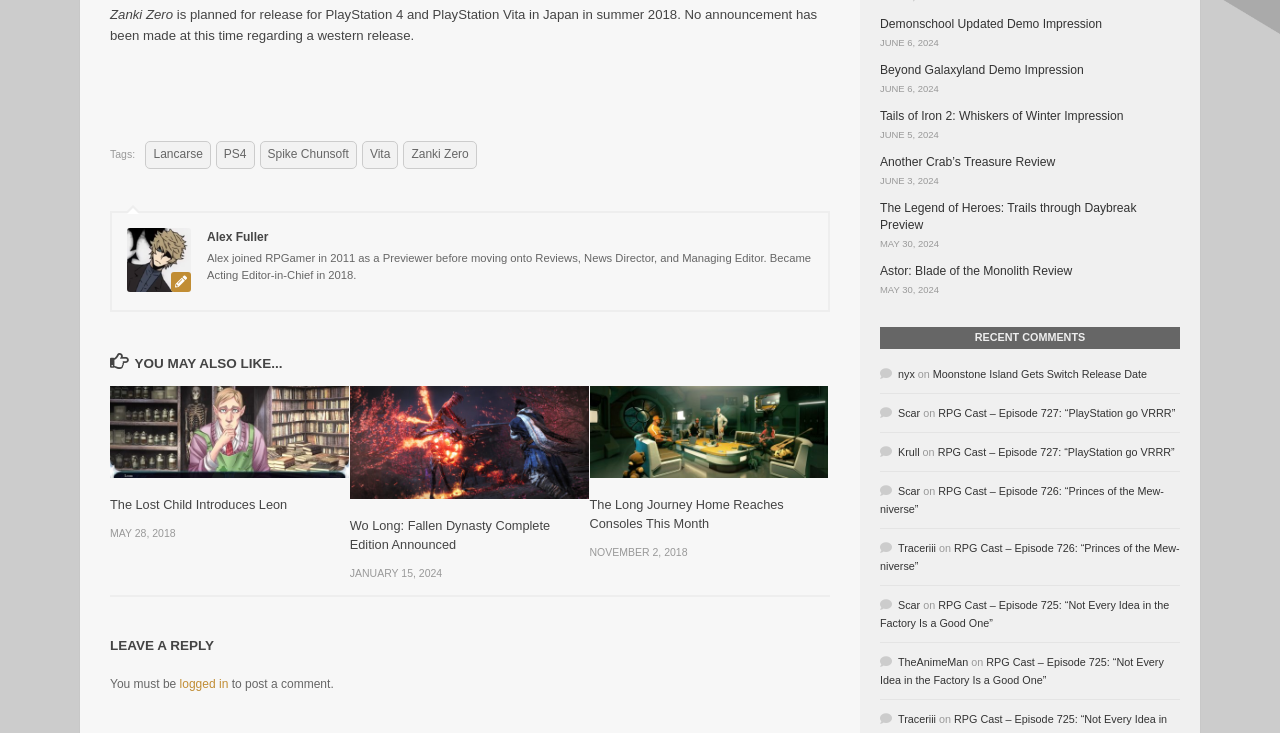Highlight the bounding box of the UI element that corresponds to this description: "The Lost Child Introduces Leon".

[0.086, 0.643, 0.224, 0.663]